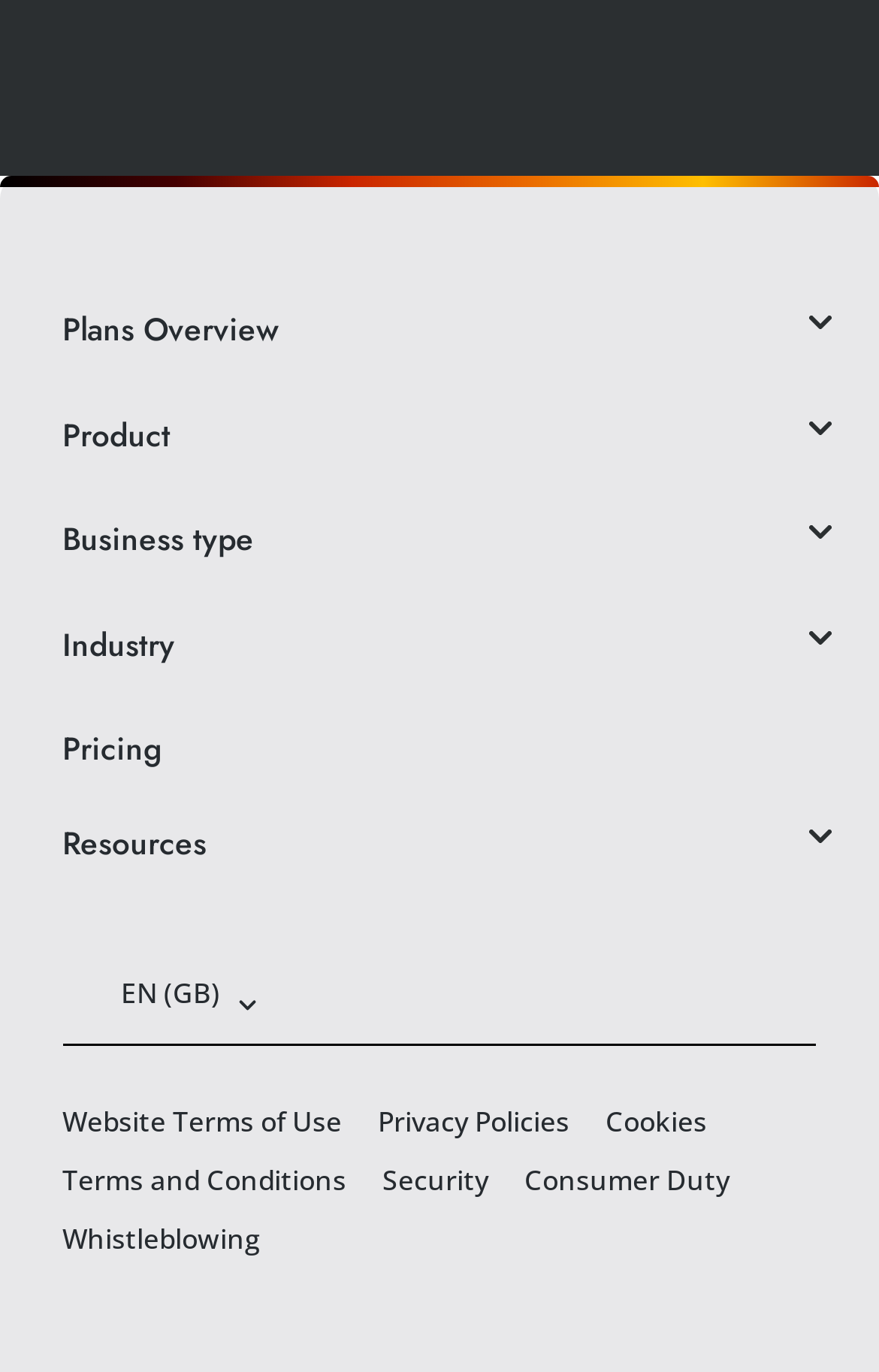What is the second item in the plans overview?
Based on the image, respond with a single word or phrase.

Business type